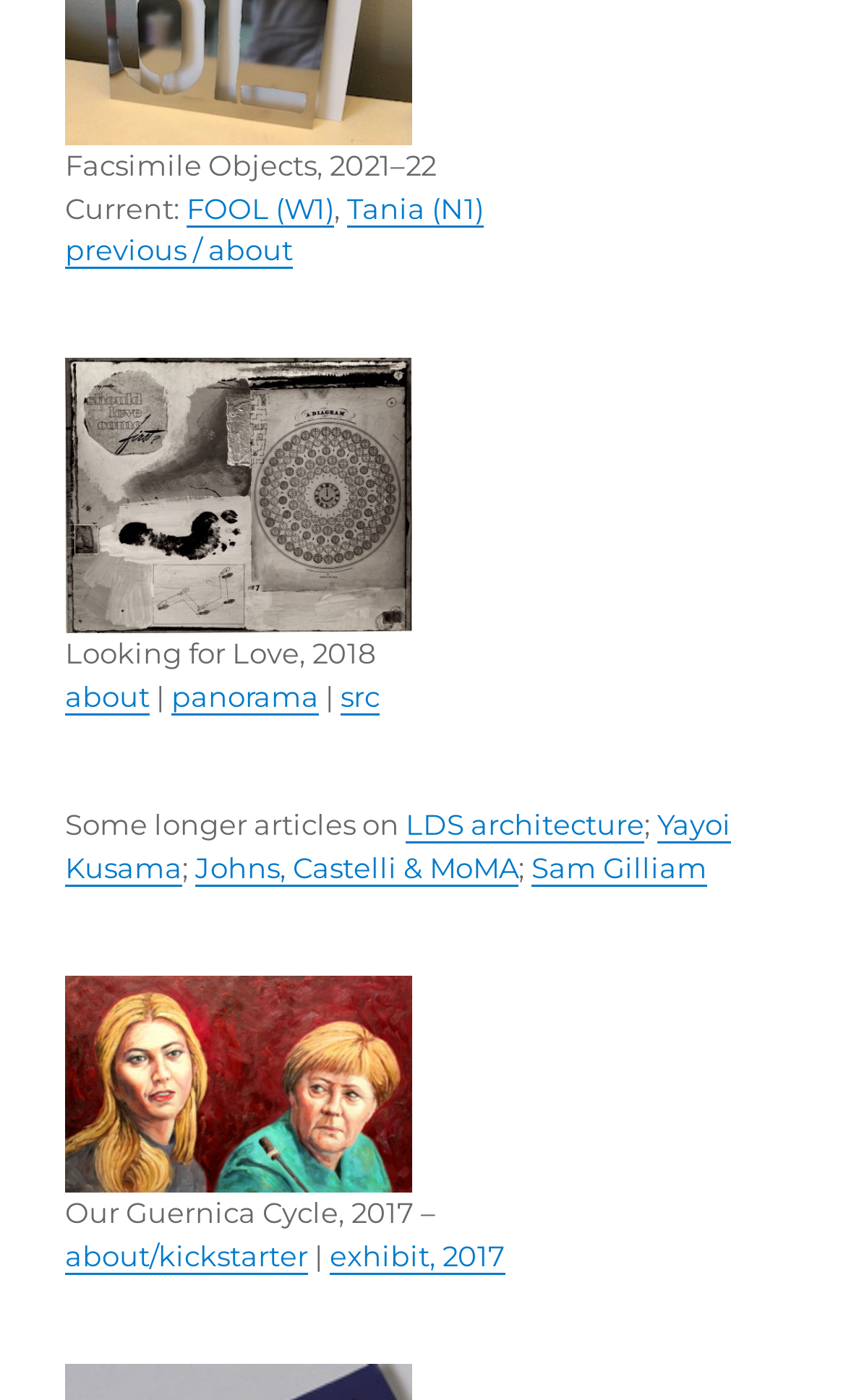Using the provided description Yayoi Kusama, find the bounding box coordinates for the UI element. Provide the coordinates in (top-left x, top-left y, bottom-right x, bottom-right y) format, ensuring all values are between 0 and 1.

[0.077, 0.576, 0.864, 0.632]